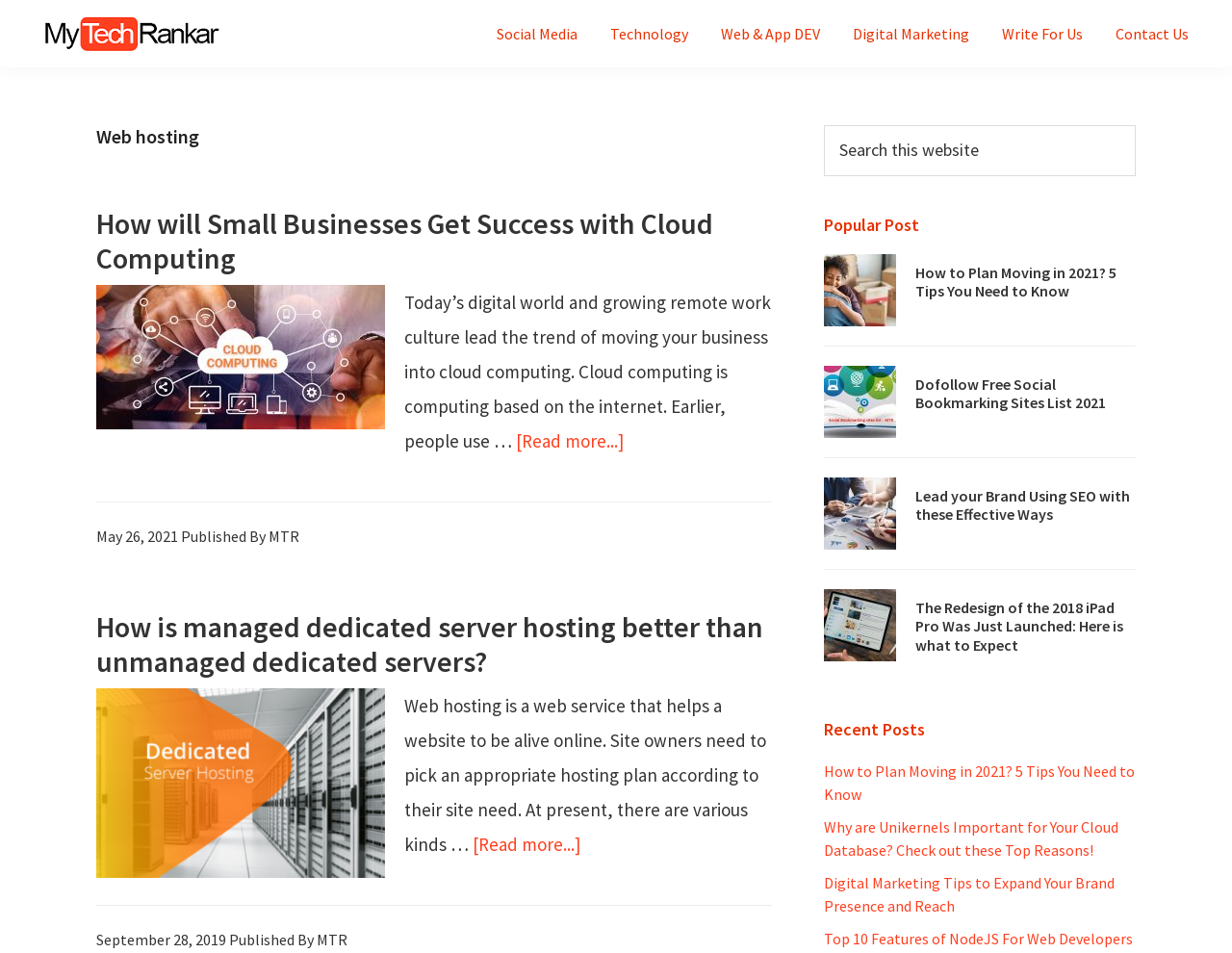Please specify the bounding box coordinates of the clickable region necessary for completing the following instruction: "Call the school at (08) 8392 1020". The coordinates must consist of four float numbers between 0 and 1, i.e., [left, top, right, bottom].

None